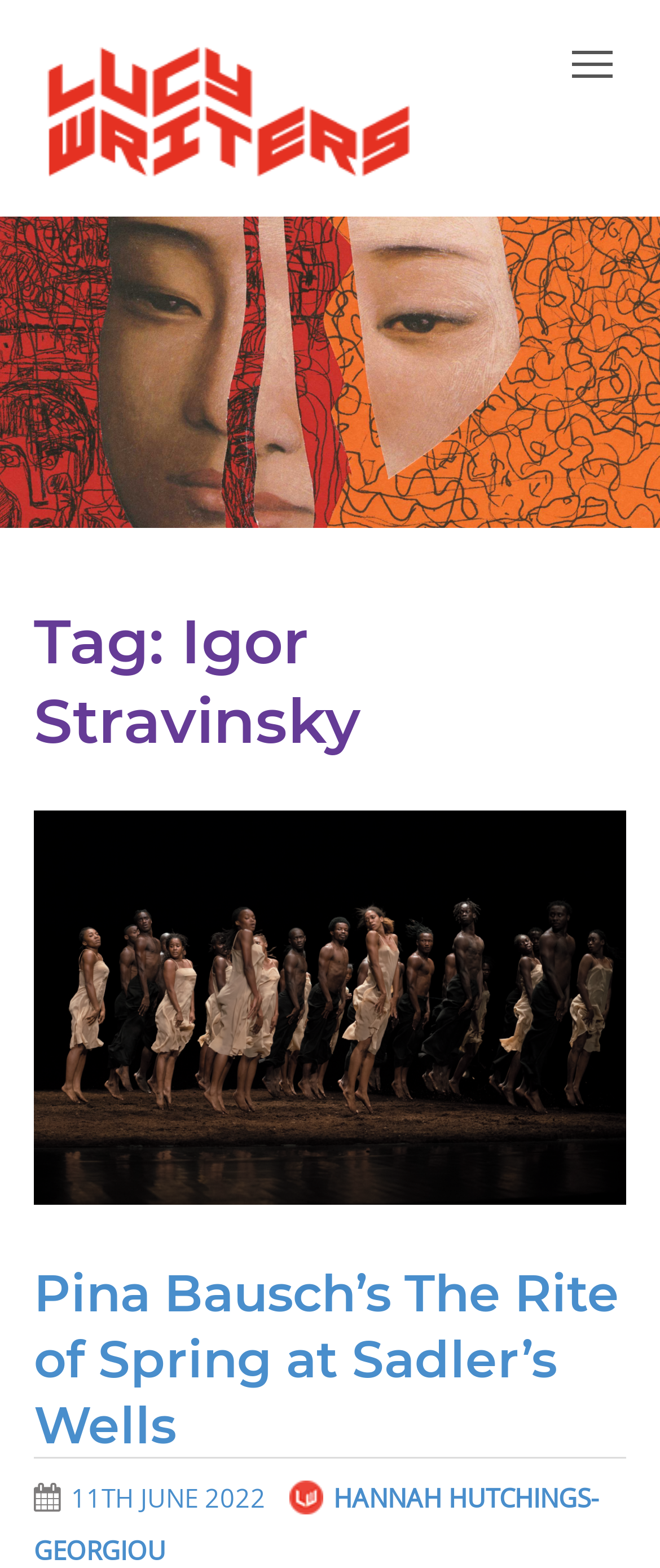What is the name of the platform?
Answer the question with a single word or phrase, referring to the image.

Lucy Writers Platform